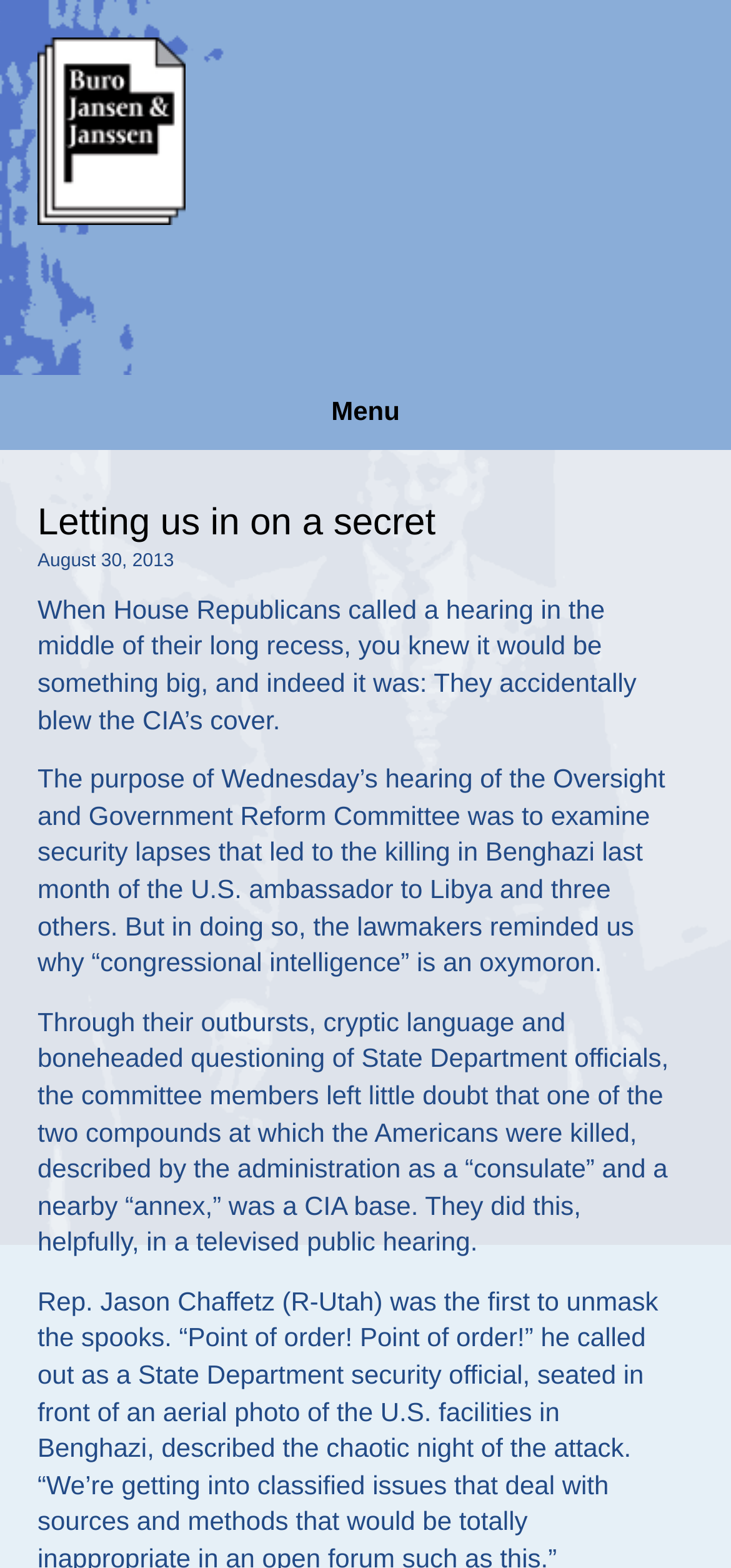Offer an extensive depiction of the webpage and its key elements.

The webpage is about Buro Jansen & Janssen, with a prominent link at the top left corner, accompanied by a small image. To the right of the image, there is a "Menu" text. Below the image, there is a link titled "Letting us in on a secret" that spans almost half of the page width. 

Underneath the link, there are three paragraphs of text. The first paragraph is dated "August 30, 2013" and discusses a hearing by the House Republicans that accidentally revealed a CIA secret. The second paragraph explains the purpose of the hearing, which was to examine security lapses that led to the killing of the U.S. ambassador to Libya and three others. The third paragraph criticizes the lawmakers' behavior during the hearing, suggesting that they revealed the CIA base through their questions and outbursts.